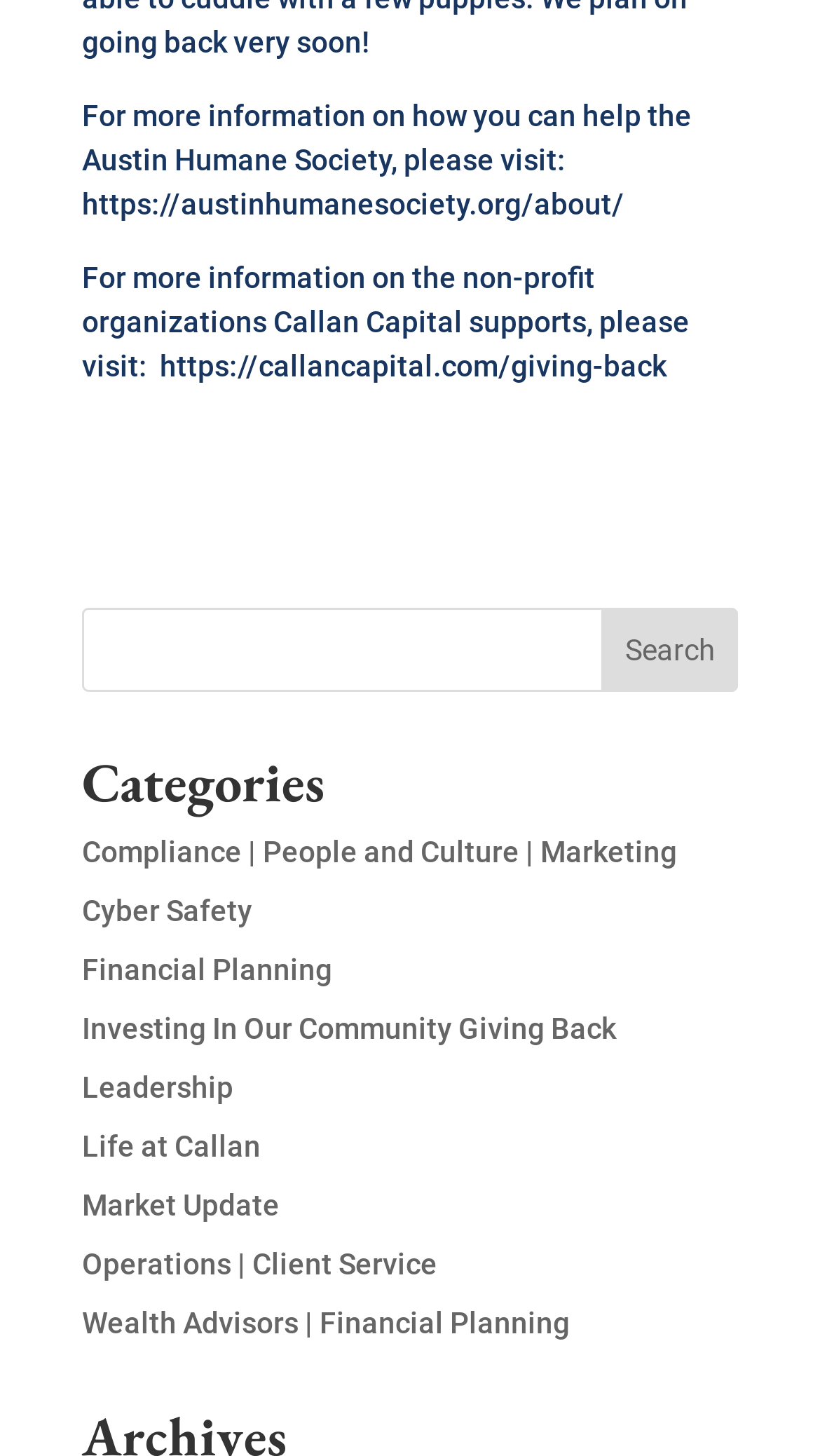Find the bounding box coordinates of the element to click in order to complete the given instruction: "Click on the 'Good Things, 2021' album."

None